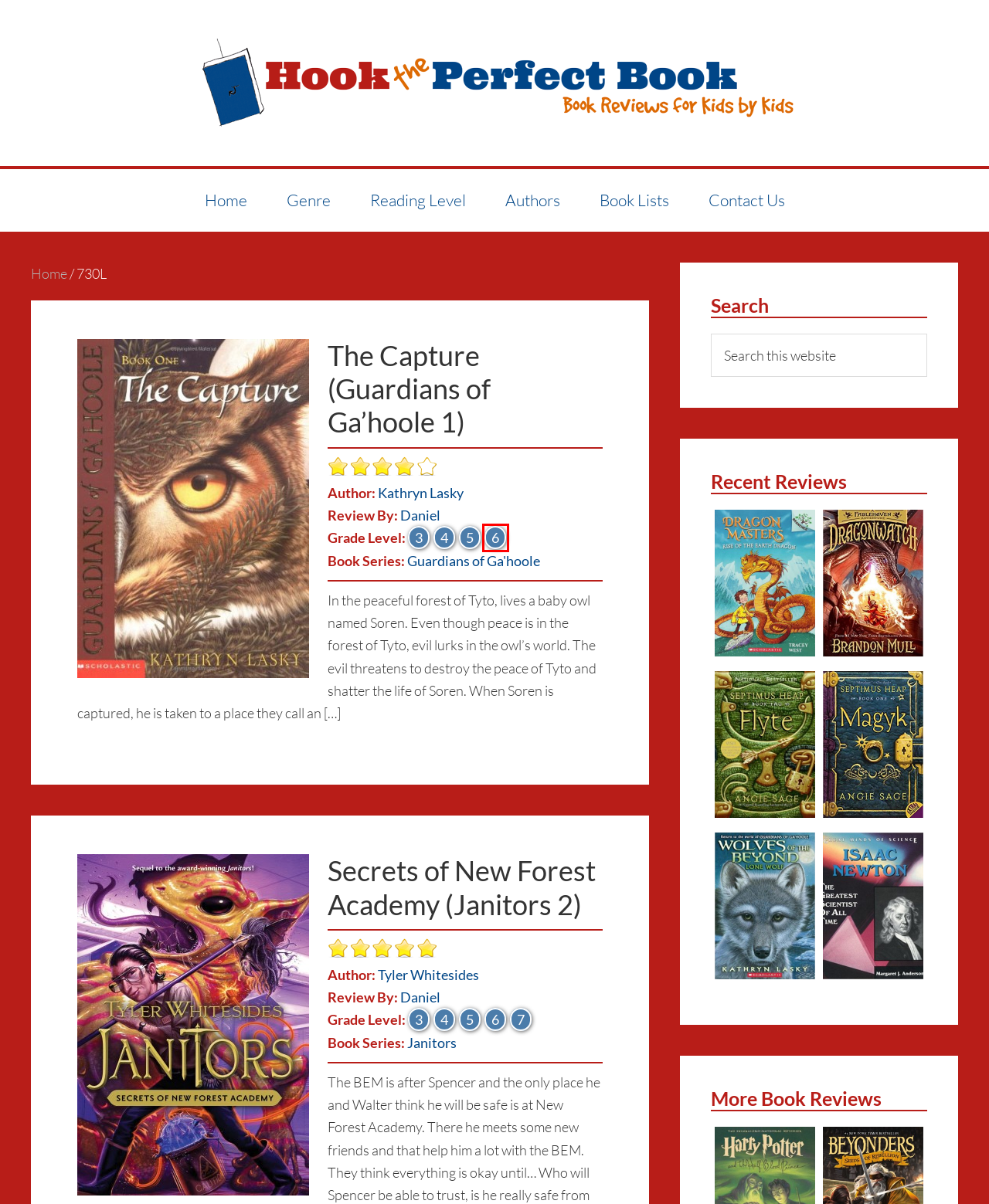Observe the webpage screenshot and focus on the red bounding box surrounding a UI element. Choose the most appropriate webpage description that corresponds to the new webpage after clicking the element in the bounding box. Here are the candidates:
A. Rise of the Earth Dragon (Dragon Masters #1) - Hook the Perfect Book
B. Authors - Hook the Perfect Book
C. 5 Archives - Hook the Perfect Book
D. 3 Archives - Hook the Perfect Book
E. Contact Us - Hook the Perfect Book
F. 4 Archives - Hook the Perfect Book
G. The Capture (Guardians of Ga'hoole 1) - Hook the Perfect Book
H. 6 Archives - Hook the Perfect Book

H